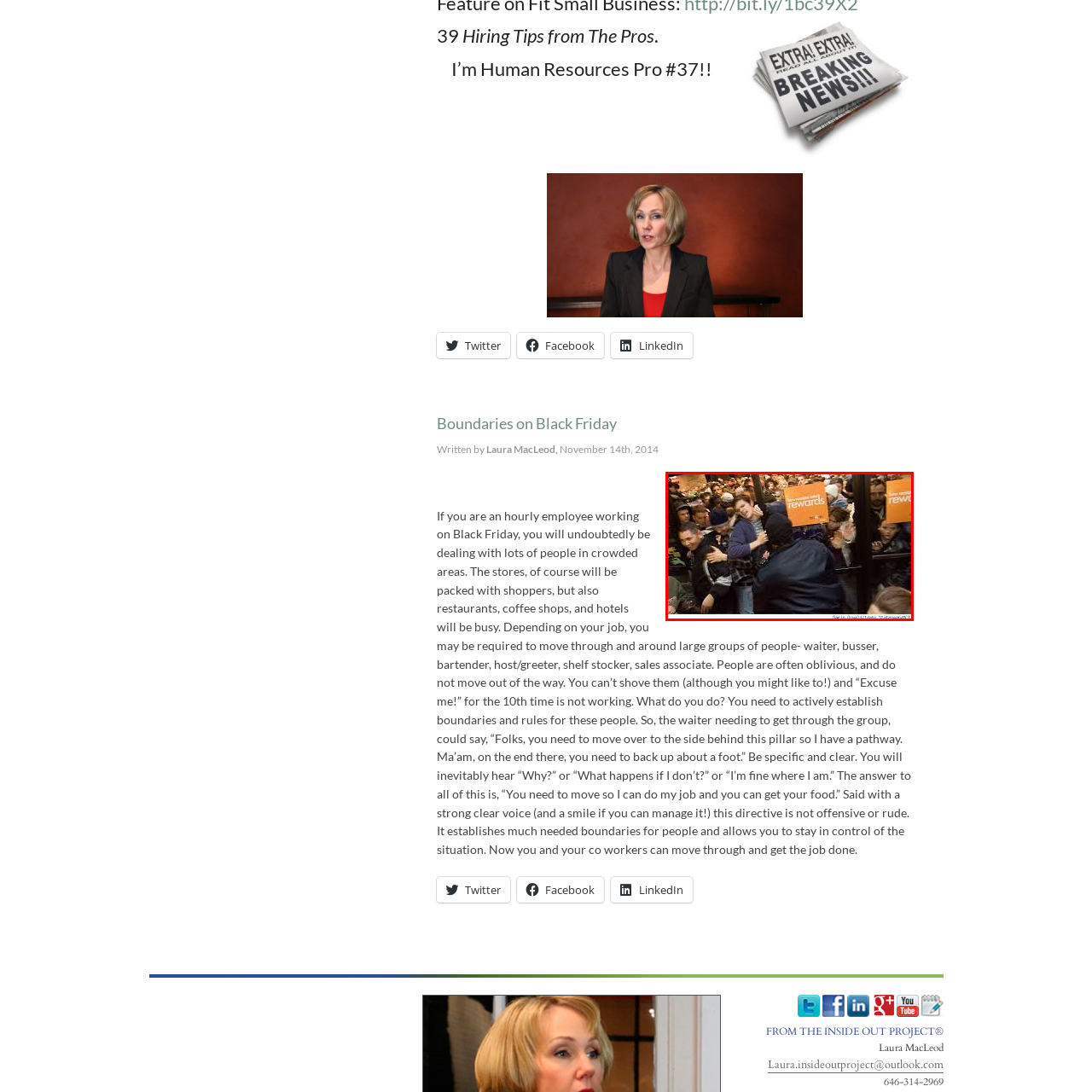What is the security guard doing?
Examine the image that is surrounded by the red bounding box and answer the question with as much detail as possible using the image.

The security guard in the foreground is attempting to manage the chaotic situation by grabbing onto one individual who seems to be getting caught in the frenzy, trying to maintain order and control.